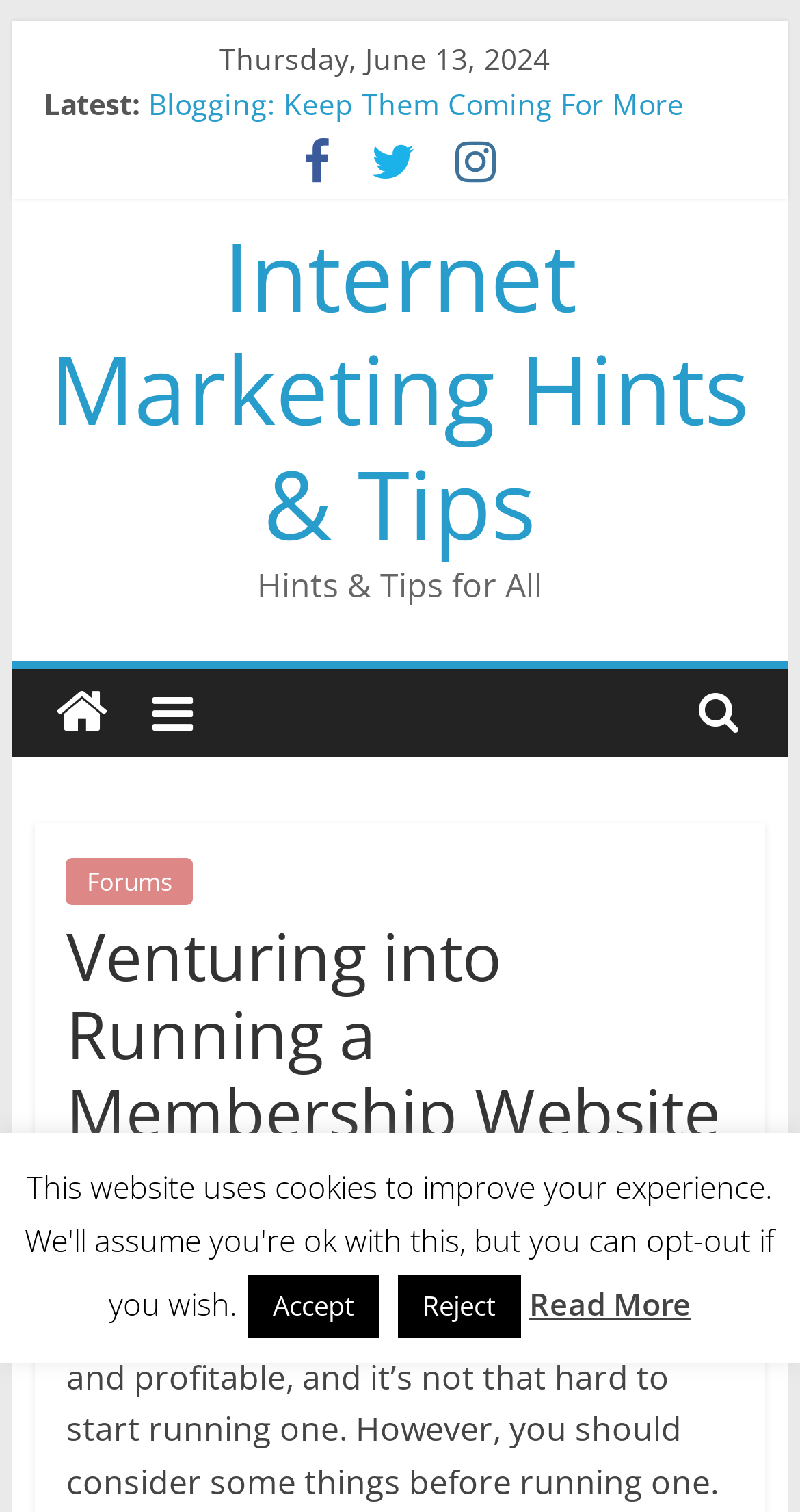Please provide a brief answer to the following inquiry using a single word or phrase:
What is the author's name of the current post?

Gary Knox